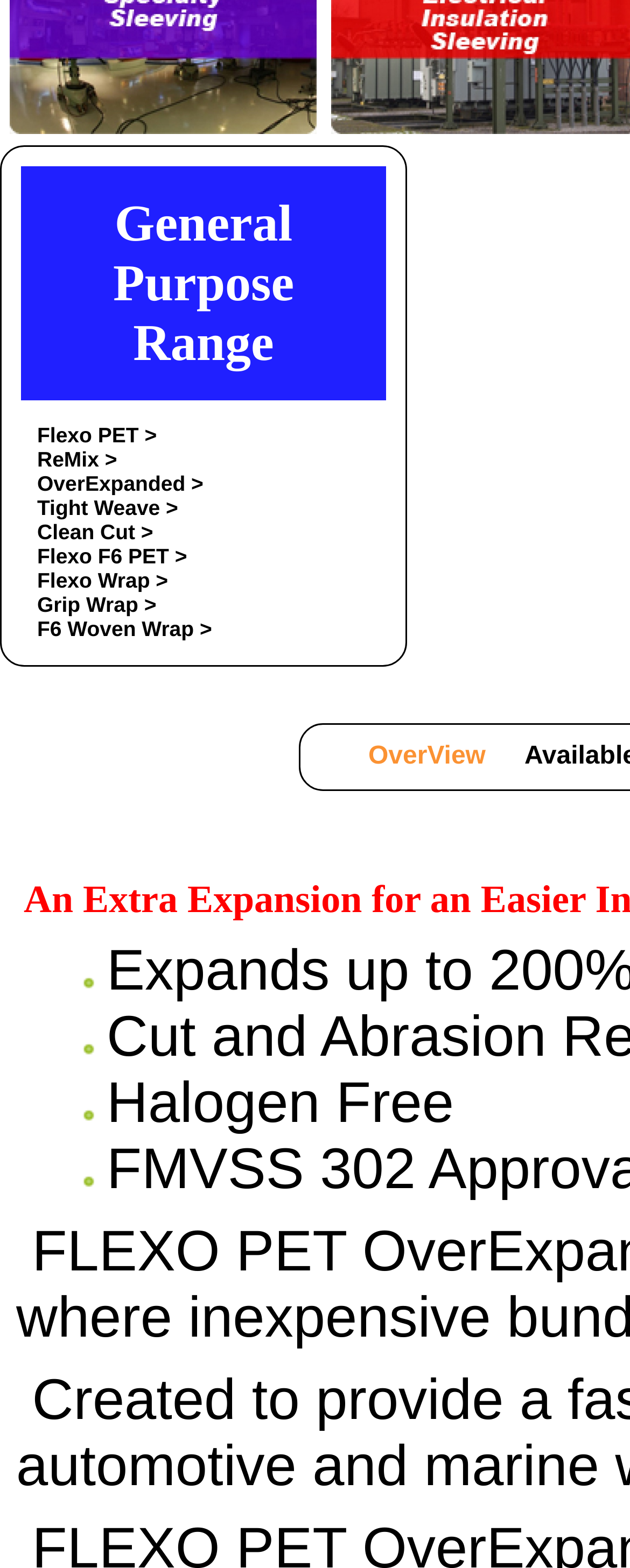Given the element description: "Flexo F6 PET >", predict the bounding box coordinates of the UI element it refers to, using four float numbers between 0 and 1, i.e., [left, top, right, bottom].

[0.028, 0.347, 0.328, 0.362]